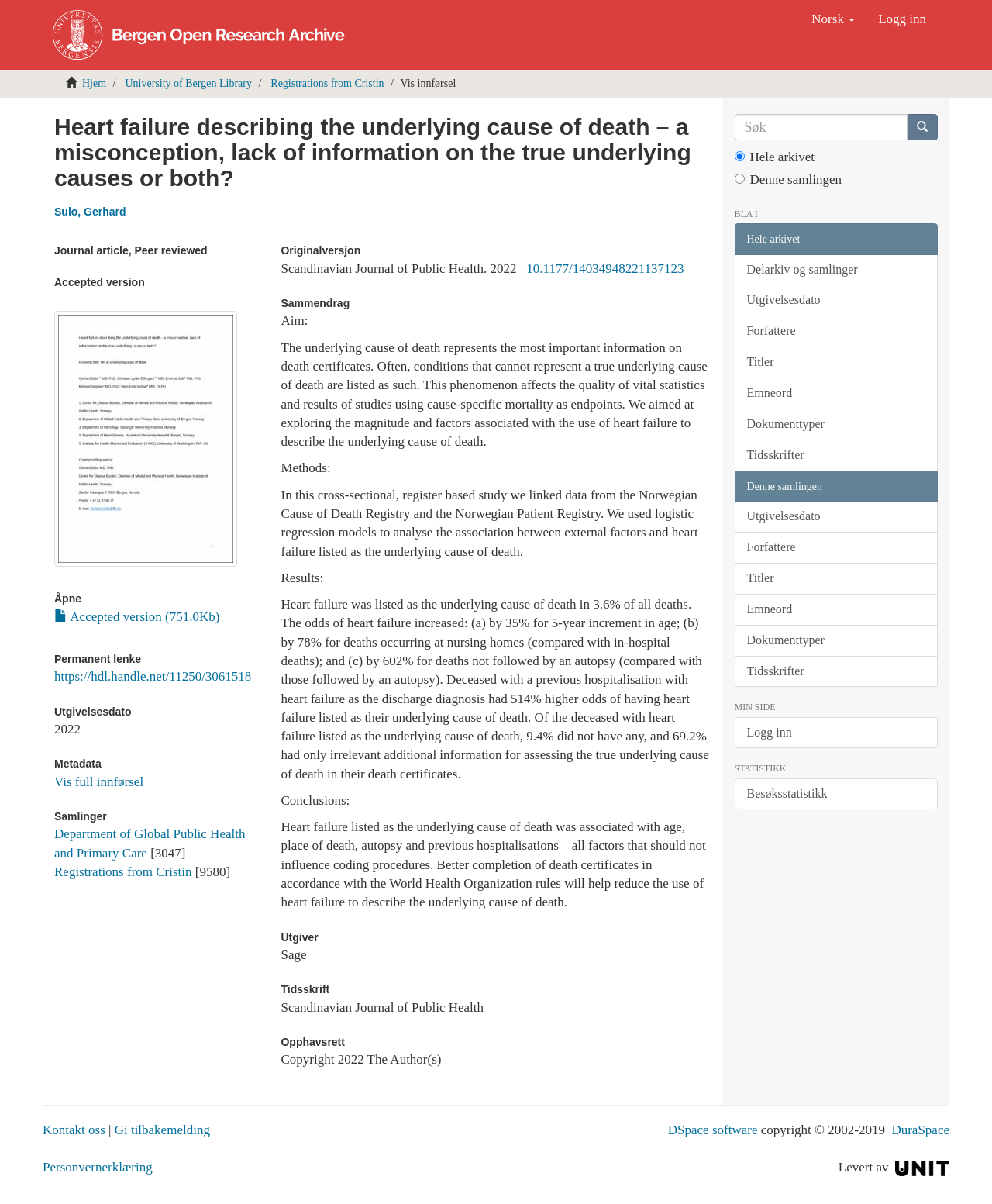Refer to the image and answer the question with as much detail as possible: What is the name of the journal?

The name of the journal can be found in the static text element with the text 'Scandinavian Journal of Public Health' which is located in the section 'Tidsskrift'.